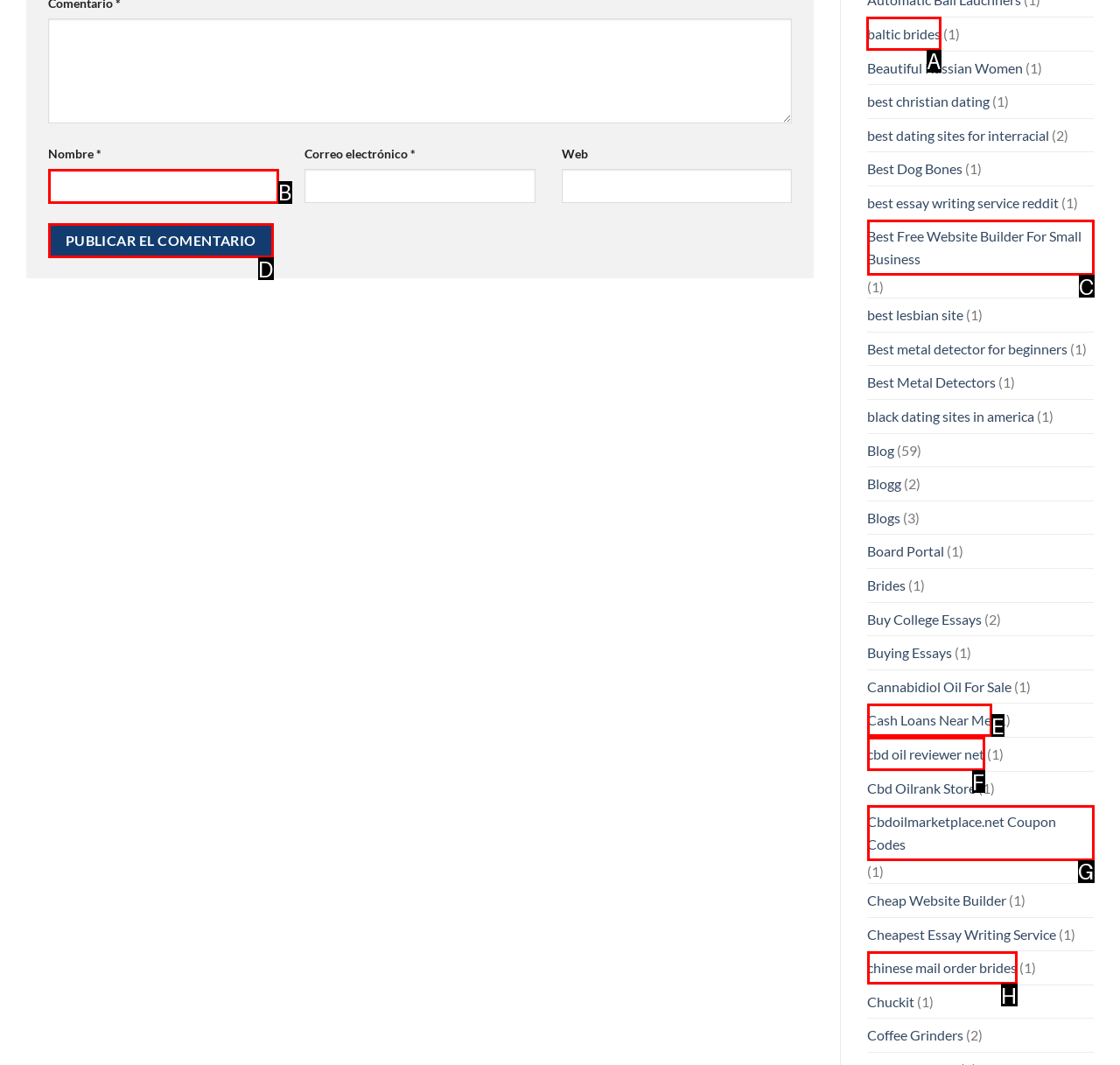Tell me which letter corresponds to the UI element that should be clicked to fulfill this instruction: Visit the 'Baltic brides' website
Answer using the letter of the chosen option directly.

A